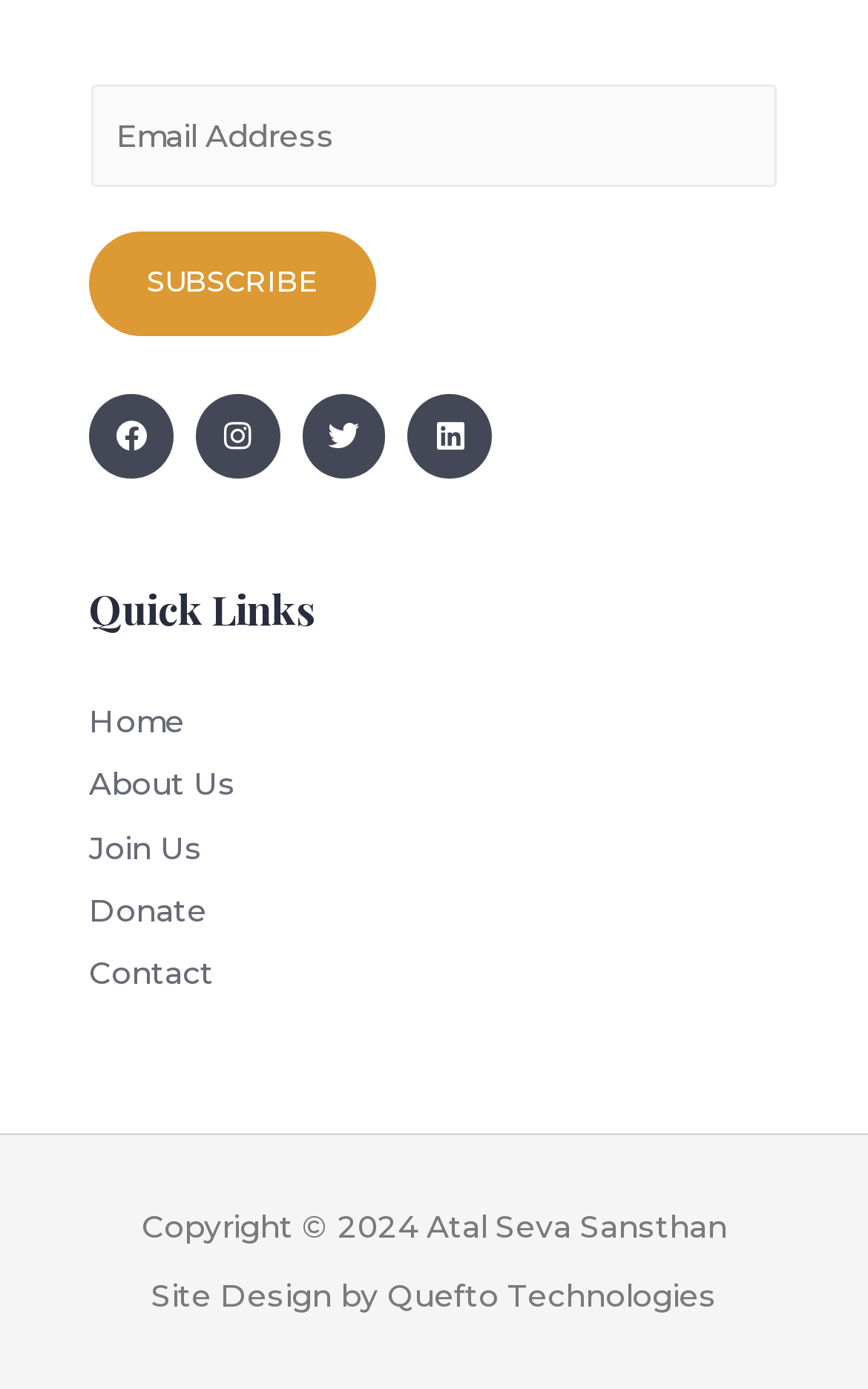Can you find the bounding box coordinates for the element to click on to achieve the instruction: "Go to Home page"?

[0.103, 0.502, 0.897, 0.539]